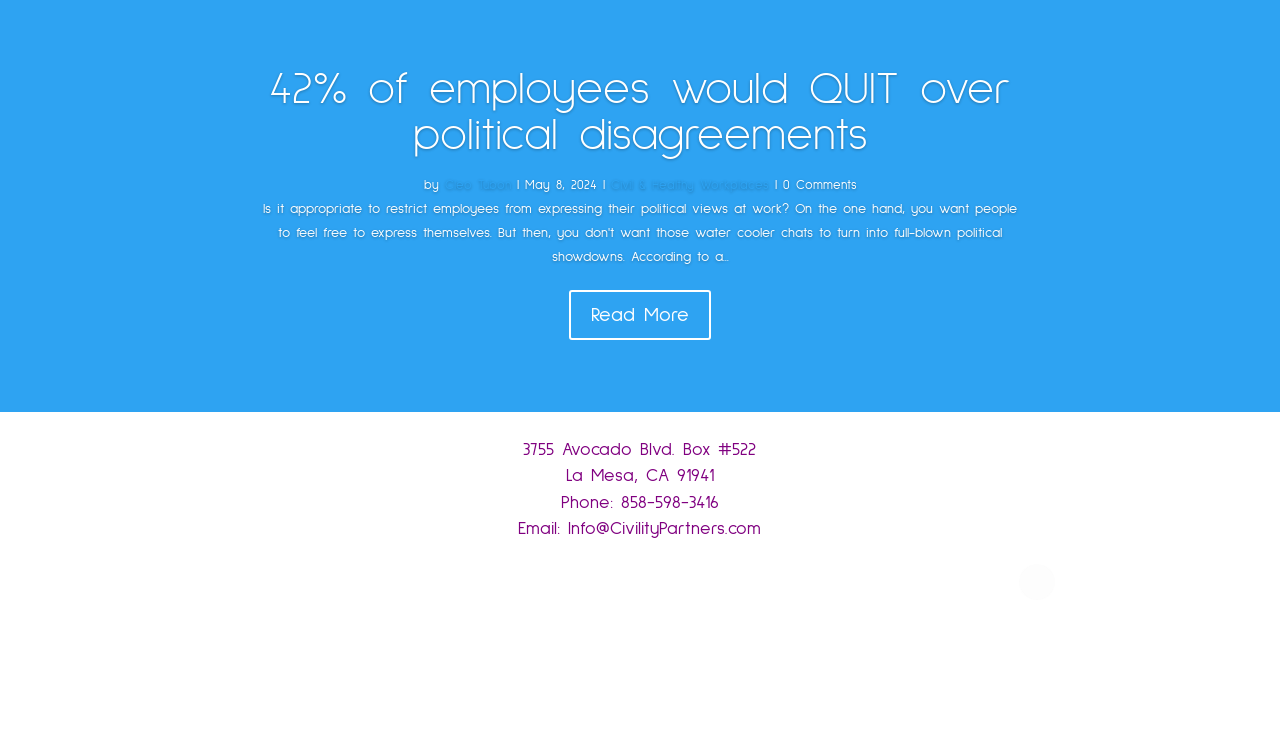What is the phone number of Civility Partners?
Based on the screenshot, provide a one-word or short-phrase response.

858-598-3416